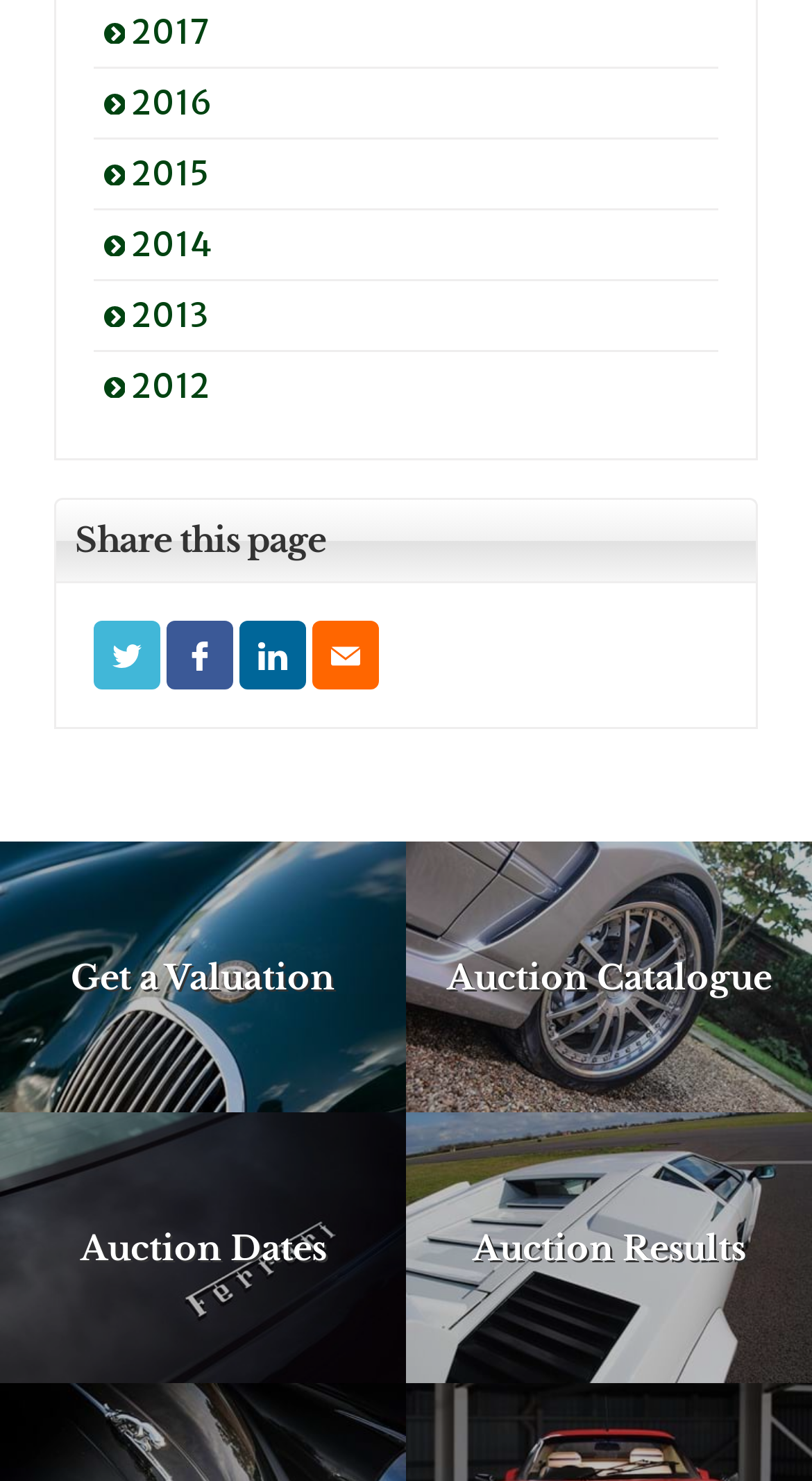How many share options are available?
Please answer the question with as much detail and depth as you can.

The webpage has a 'Share this page' section with four share options: 'Share on Twitter', 'Share on Facebook', 'Share on LinkedIn', and 'Share via Email'. Therefore, there are four share options available.